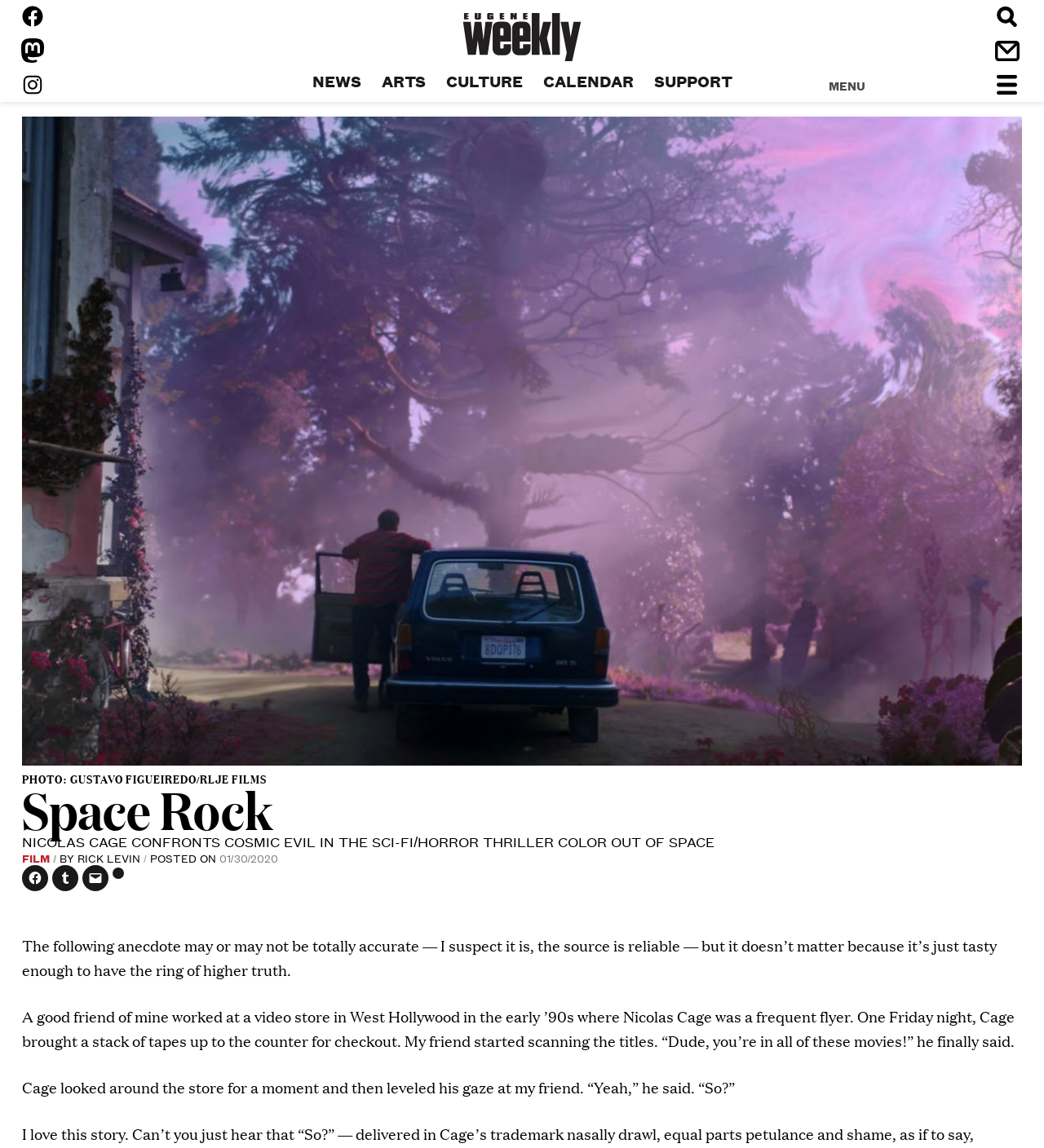Determine the bounding box coordinates of the clickable element to complete this instruction: "Read the article about Space Rock". Provide the coordinates in the format of four float numbers between 0 and 1, [left, top, right, bottom].

[0.021, 0.684, 0.979, 0.725]